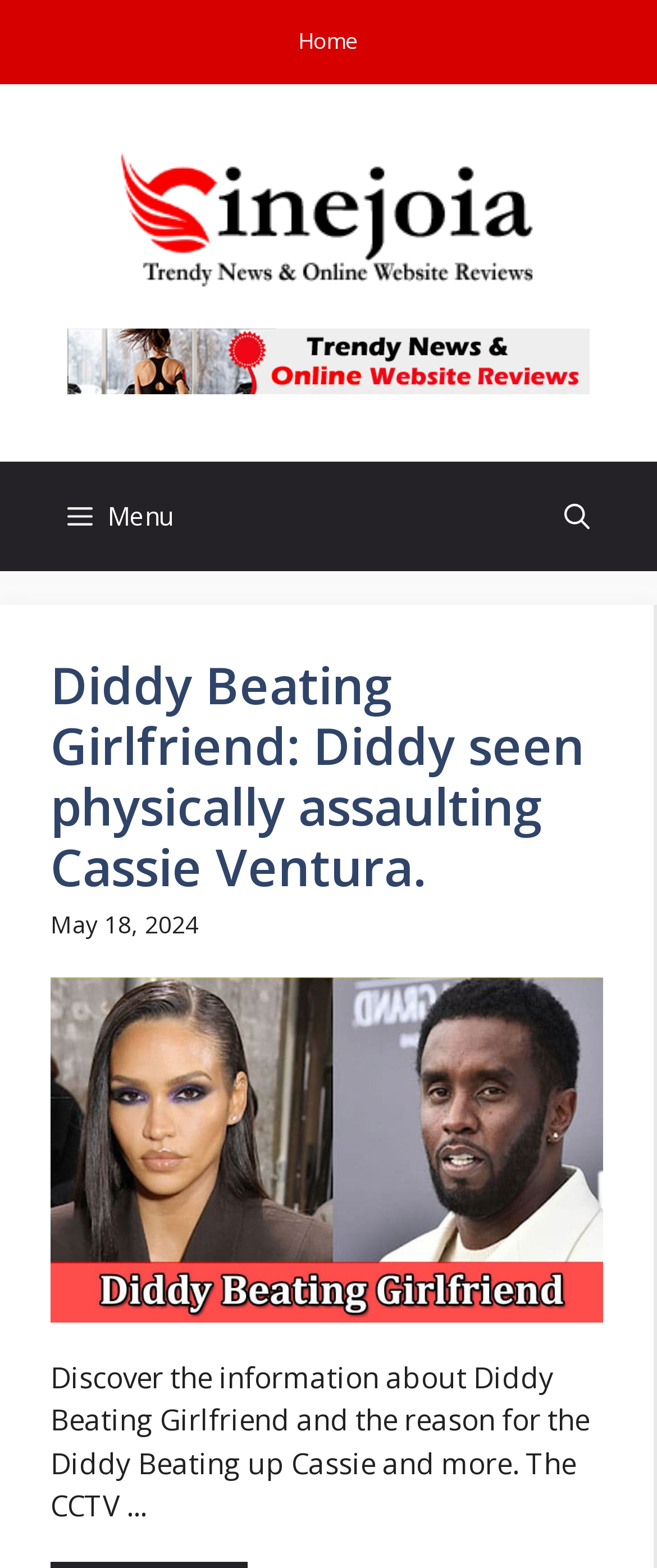Please specify the bounding box coordinates in the format (top-left x, top-left y, bottom-right x, bottom-right y), with values ranging from 0 to 1. Identify the bounding box for the UI component described as follows: aria-label="Open search"

[0.808, 0.294, 0.949, 0.364]